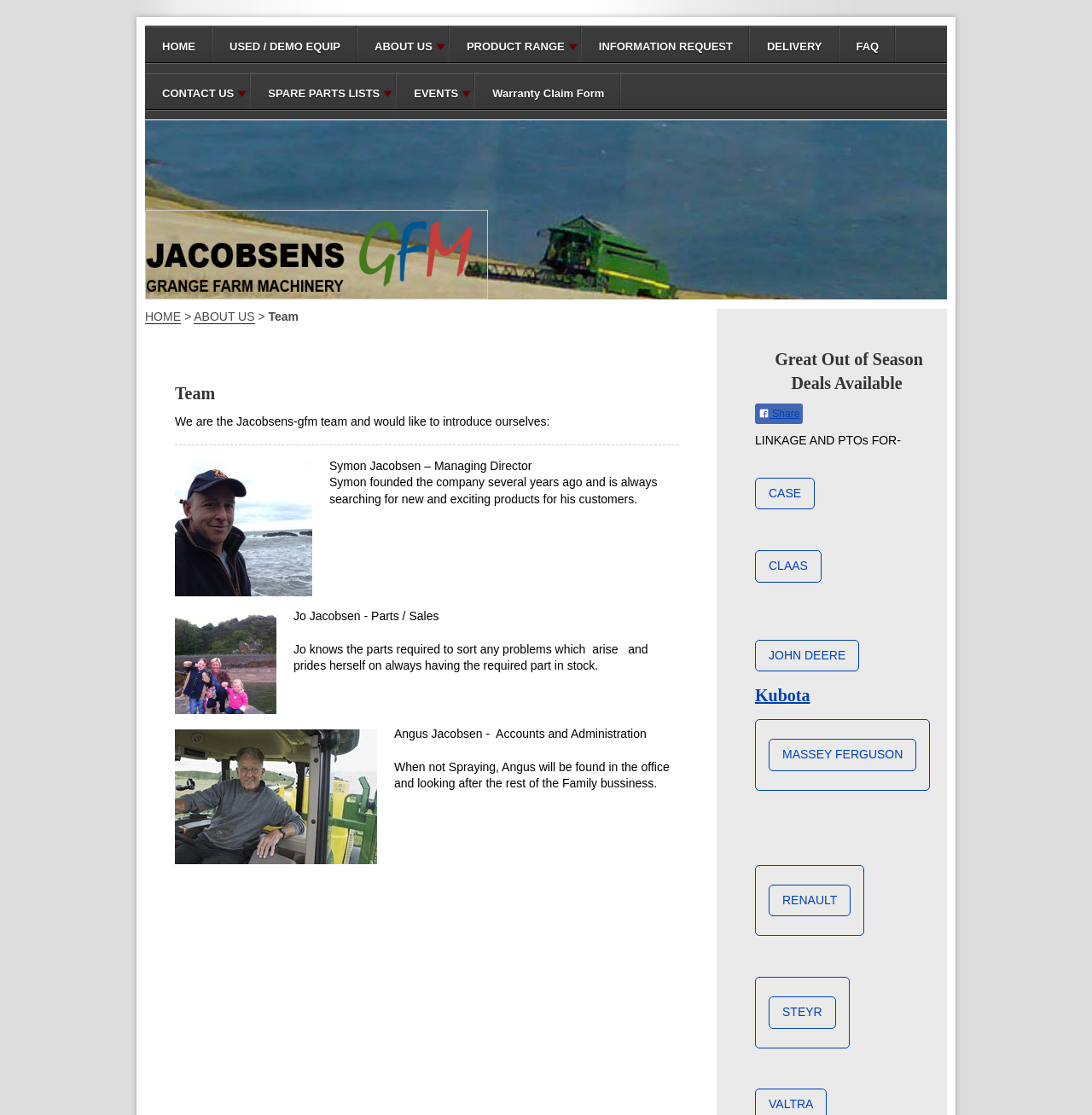Please reply to the following question with a single word or a short phrase:
How many team members are introduced on the webpage?

3